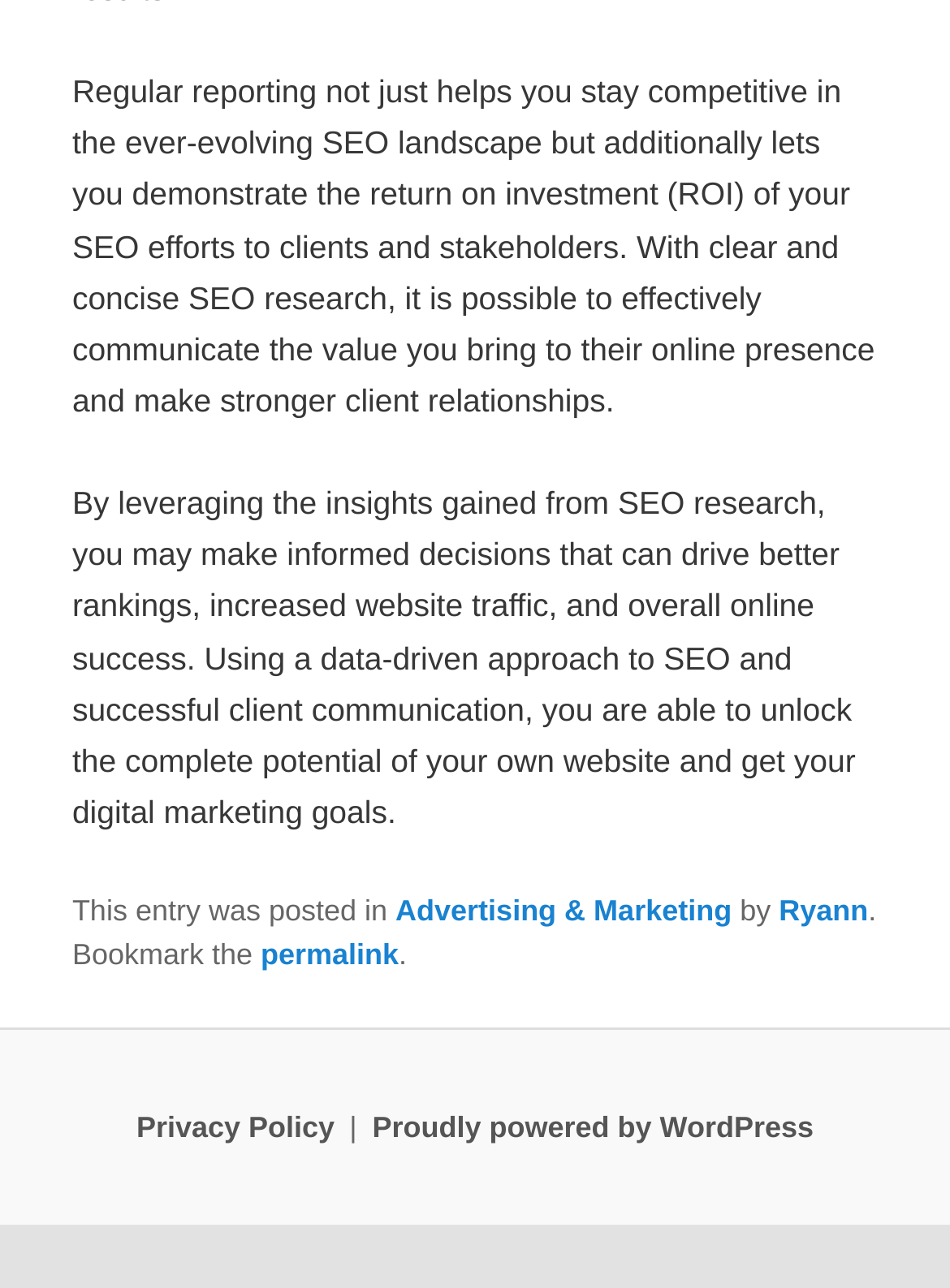What is the purpose of SEO research?
Please give a detailed and thorough answer to the question, covering all relevant points.

The purpose of SEO research is to demonstrate the return on investment (ROI) of SEO efforts to clients and stakeholders, as stated in the static text element [221] that discusses the importance of regular reporting in SEO.